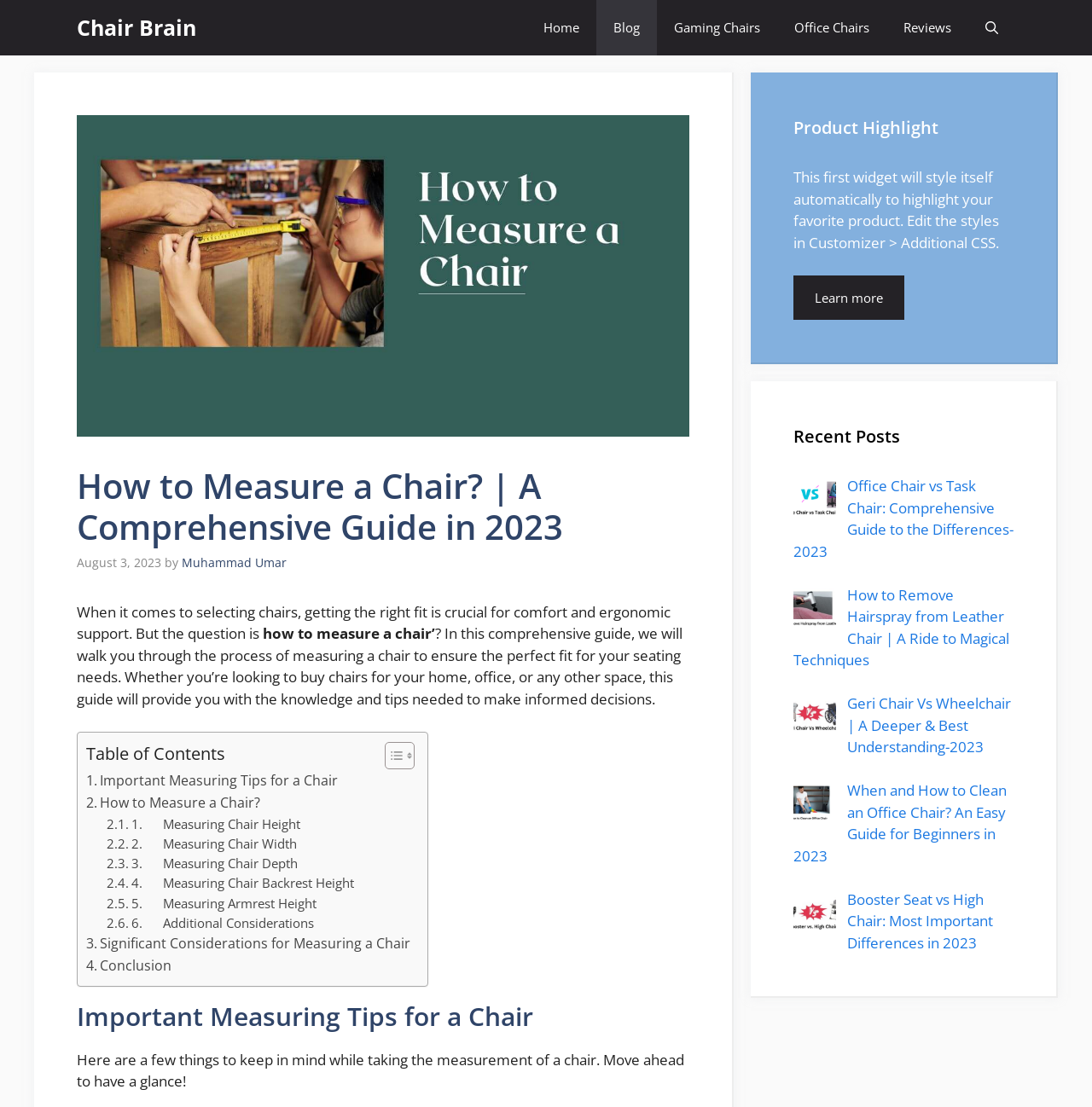Please give a concise answer to this question using a single word or phrase: 
What type of content is displayed in the 'Recent Posts' section?

Office chair related articles